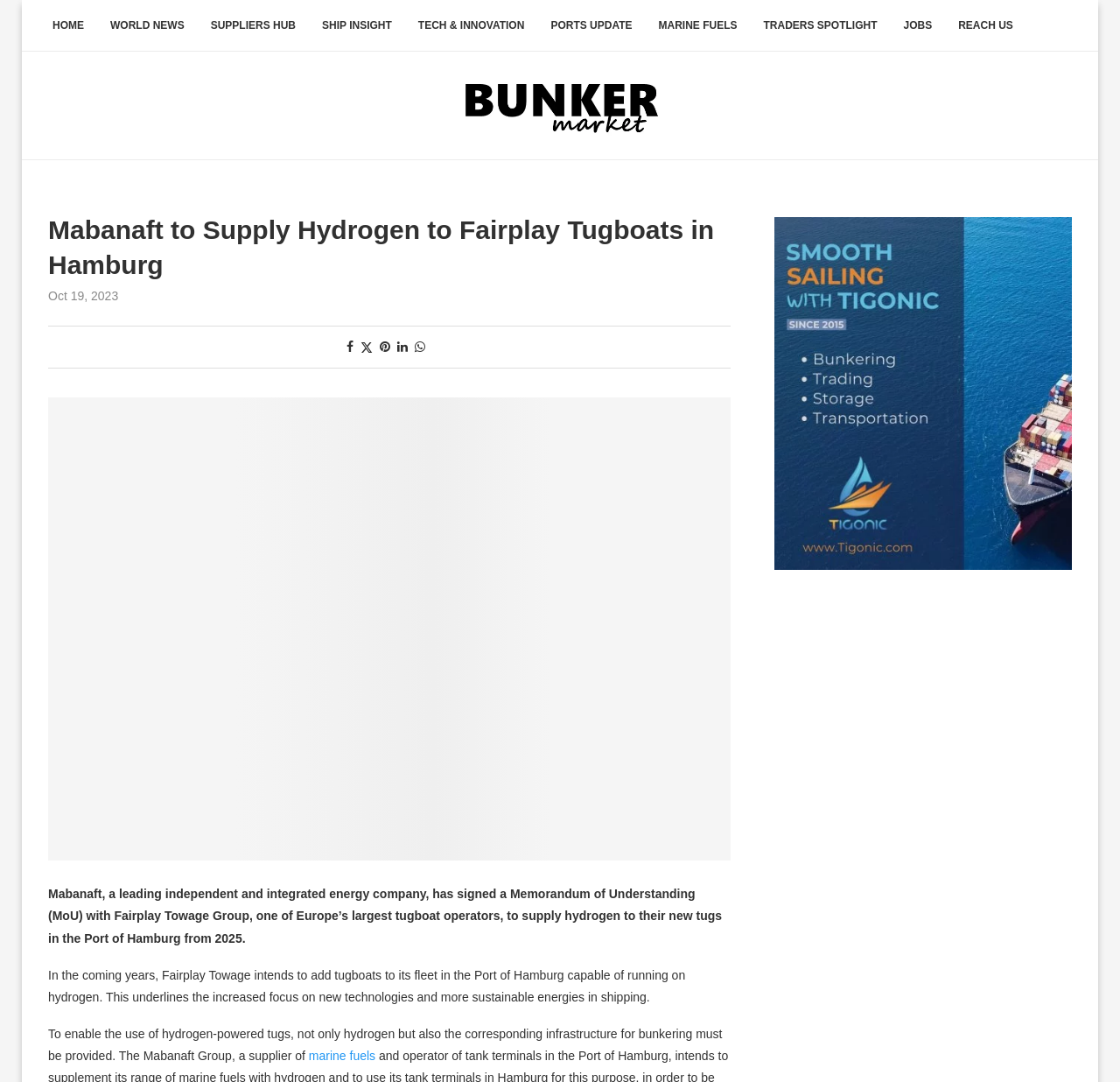Please find the bounding box coordinates of the element's region to be clicked to carry out this instruction: "Read more about marine fuels".

[0.276, 0.969, 0.335, 0.982]